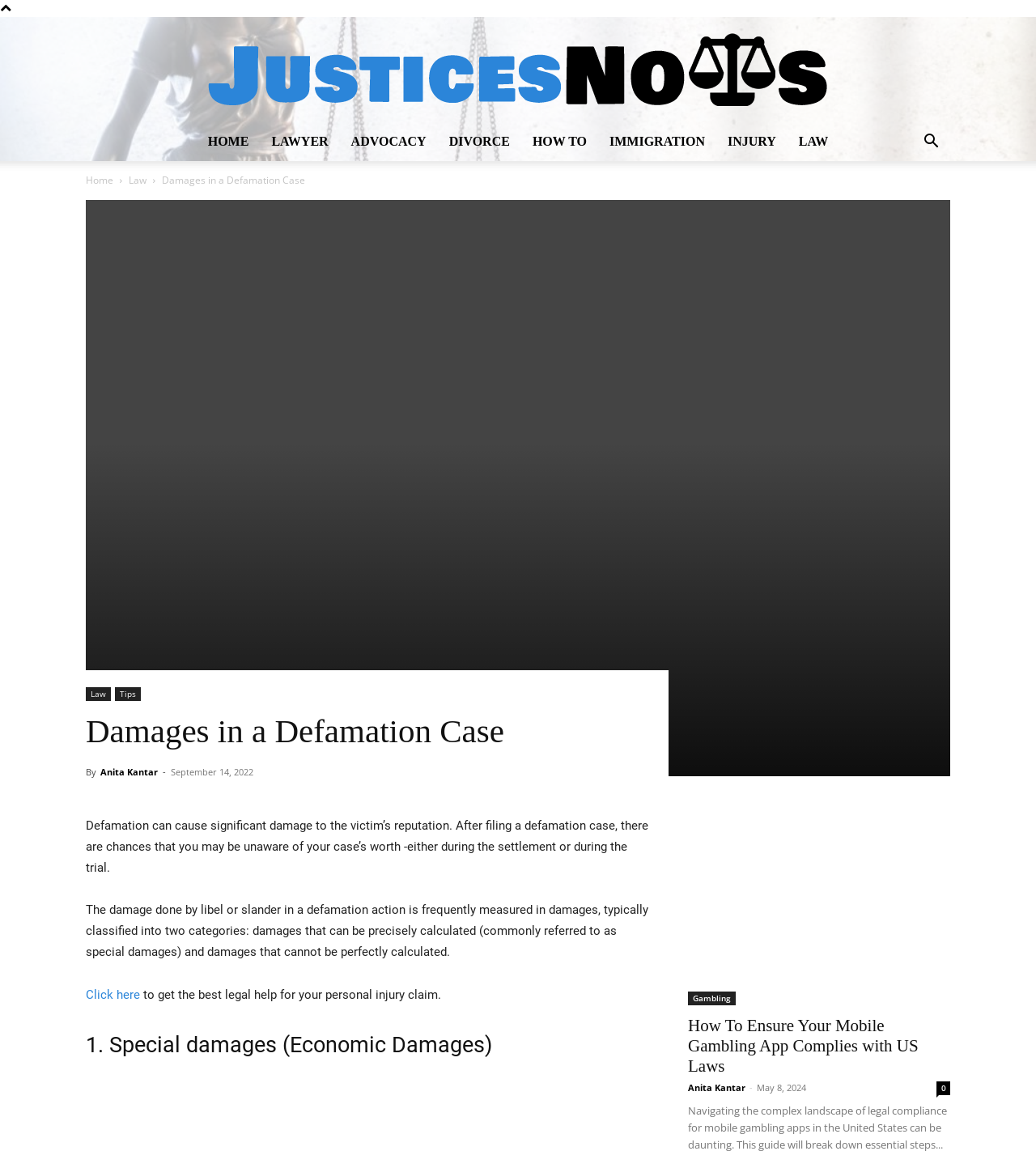Generate a thorough caption detailing the webpage content.

The webpage is about damages in a defamation case, with a focus on providing legal information and guidance. At the top, there is a navigation menu with 7 links: "HOME", "LAWYER", "ADVOCACY", "DIVORCE", "HOW TO", "IMMIGRATION", and "INJURY". Next to the navigation menu, there is a search button. 

Below the navigation menu, there is a header section with a title "Damages in a Defamation Case" and a figure with an image. 

The main content of the webpage is divided into sections. The first section has a heading "Damages in a Defamation Case" and provides an introduction to the topic, explaining that defamation can cause significant damage to the victim's reputation and that it's essential to know the worth of the case. 

The next section discusses the types of damages, which are categorized into special damages (economic damages) and damages that cannot be perfectly calculated. 

Further down, there is a call-to-action link "Click here" to get the best legal help for a personal injury claim. 

The webpage also features a related article section with a link to an article titled "How To Ensure Your Mobile Gambling App Complies with US Laws" accompanied by an image. This section also includes the author's name, "Anita Kantar", and the publication date, "May 8, 2024".